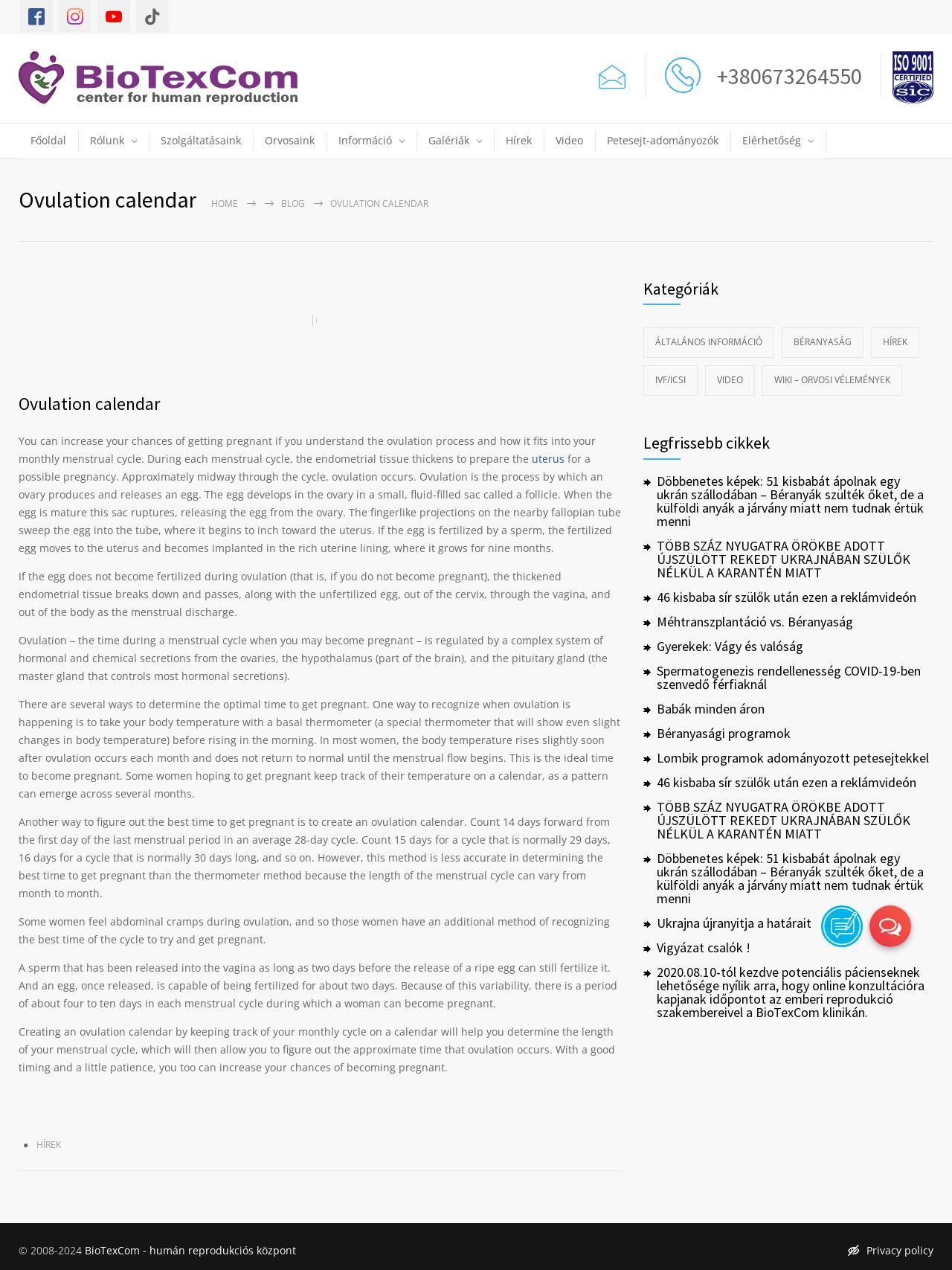What is the role of the hypothalamus in ovulation?
Analyze the screenshot and provide a detailed answer to the question.

According to the webpage, the hypothalamus plays a role in regulating hormonal secretions that are involved in the ovulation process, along with the ovaries and pituitary gland.